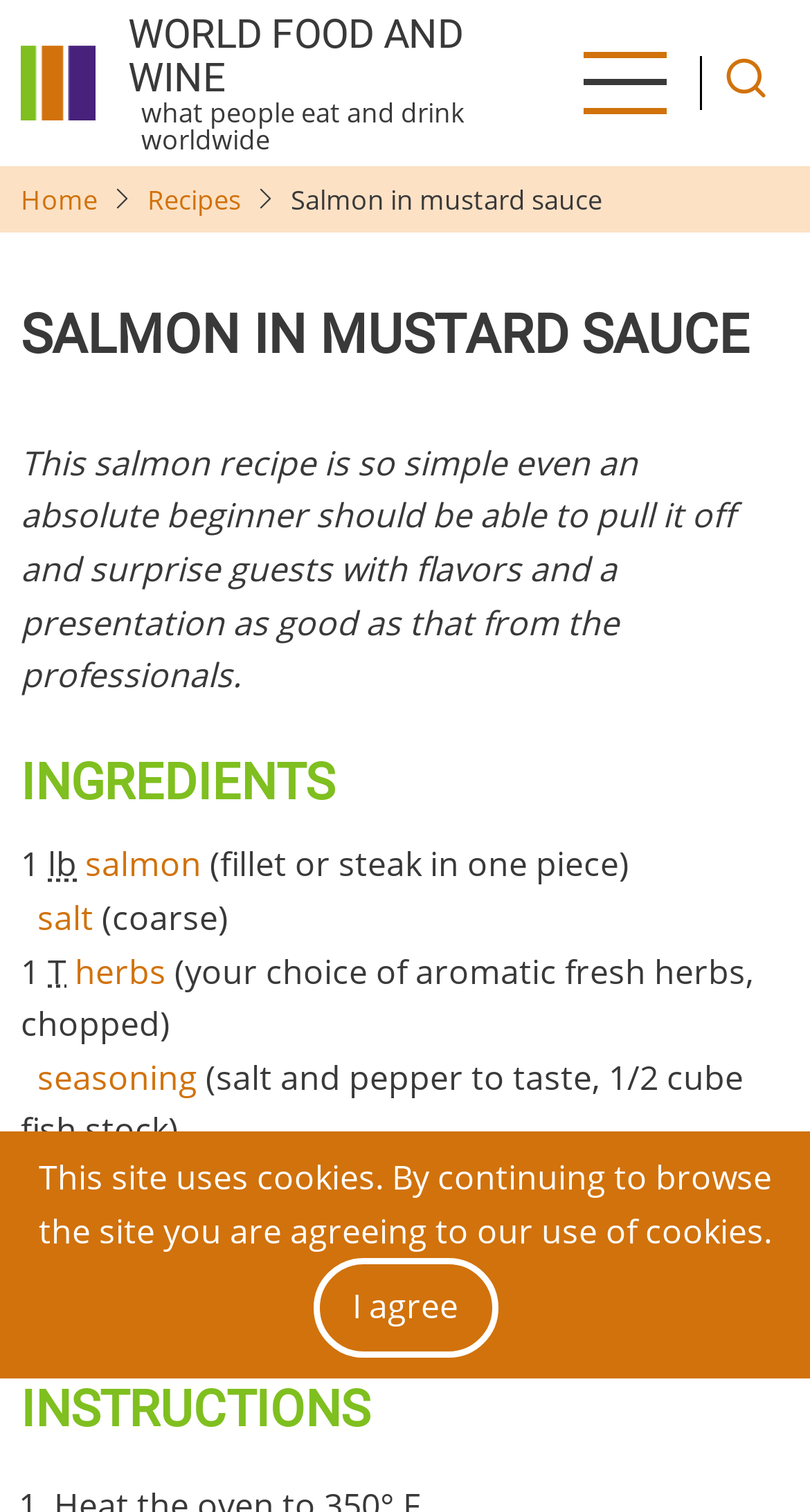Provide the bounding box coordinates of the UI element that matches the description: "October 2021".

None